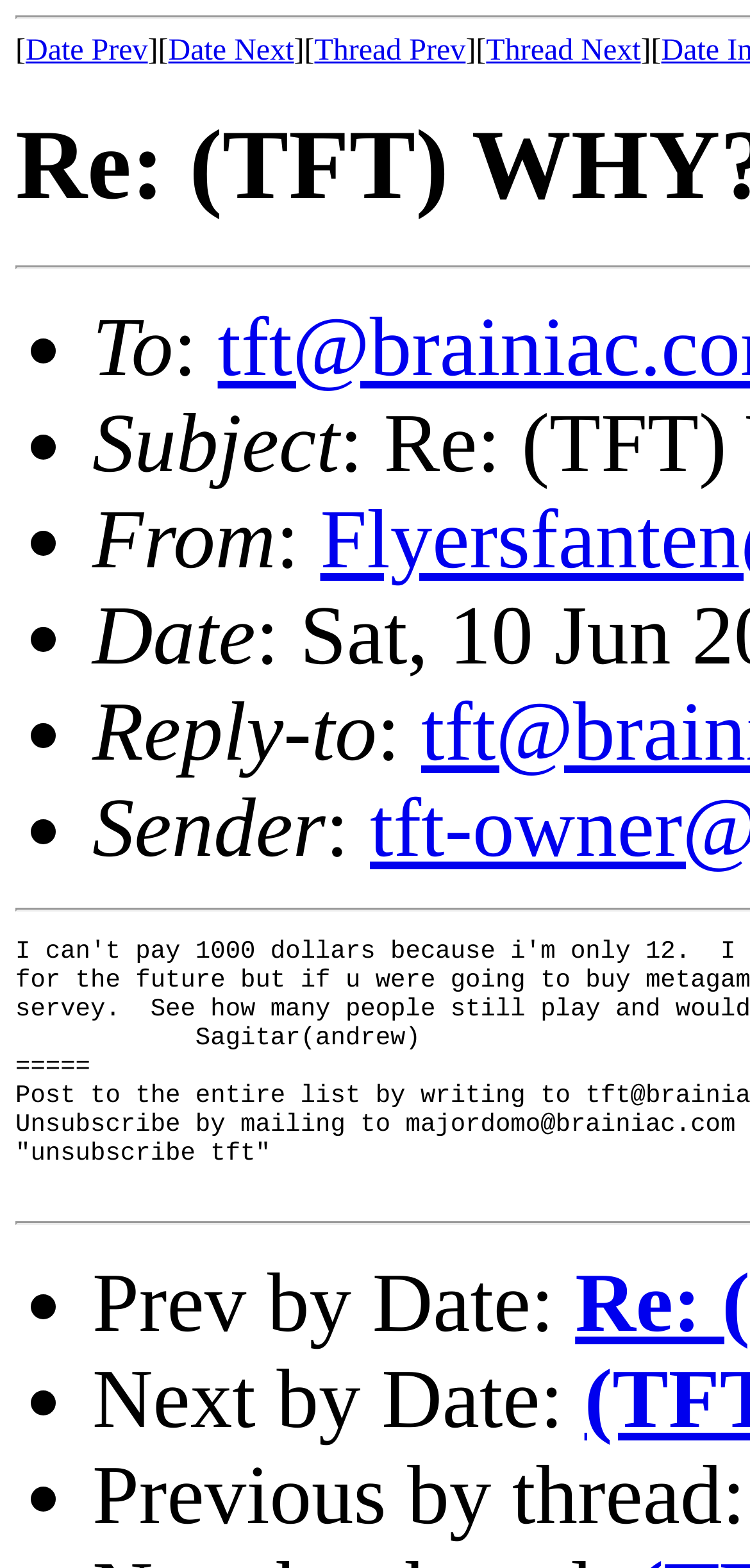Locate the bounding box of the UI element described in the following text: "Date Prev".

[0.034, 0.022, 0.197, 0.043]